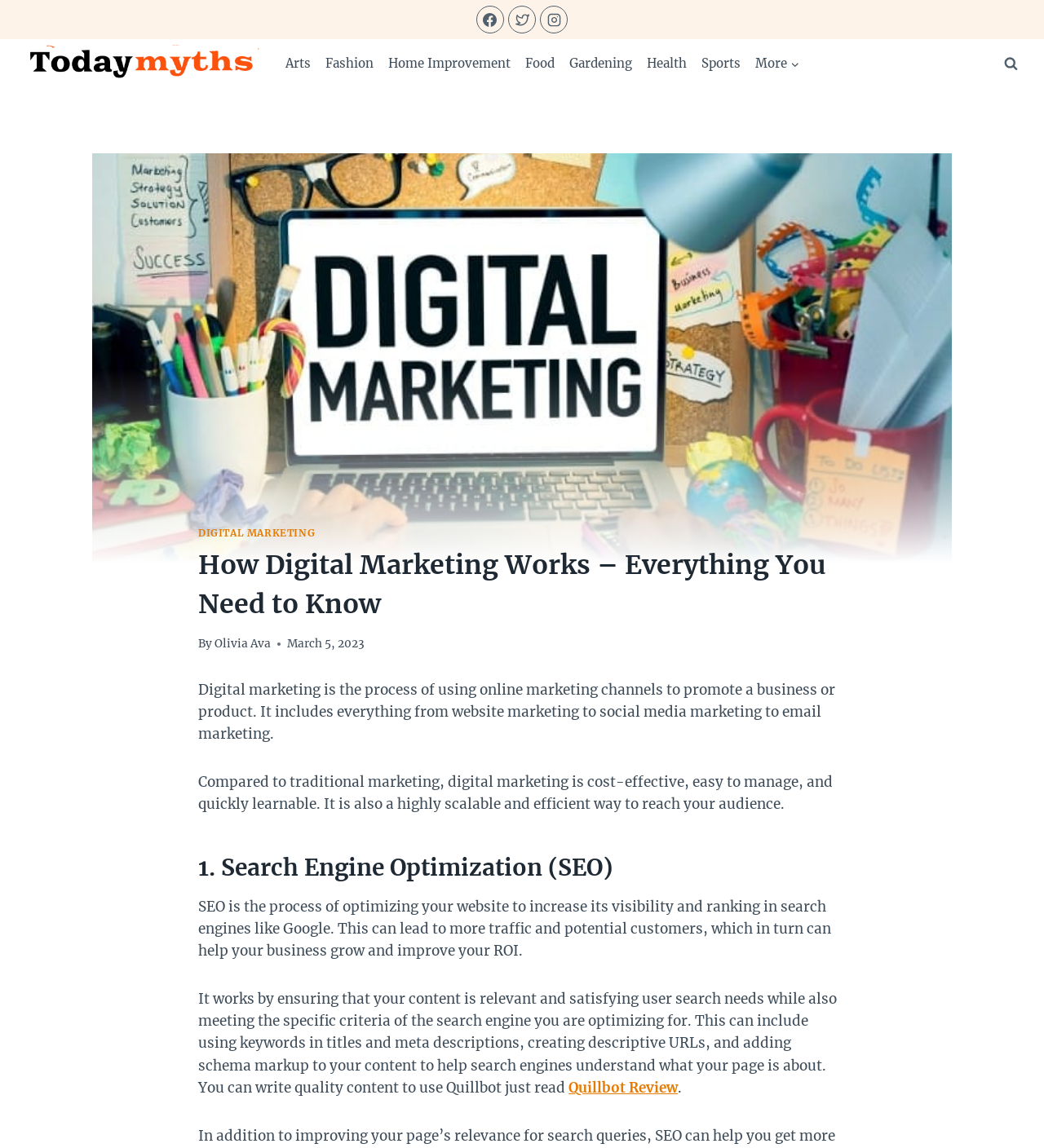Determine the bounding box coordinates for the UI element matching this description: "Scroll to top".

[0.945, 0.873, 0.977, 0.902]